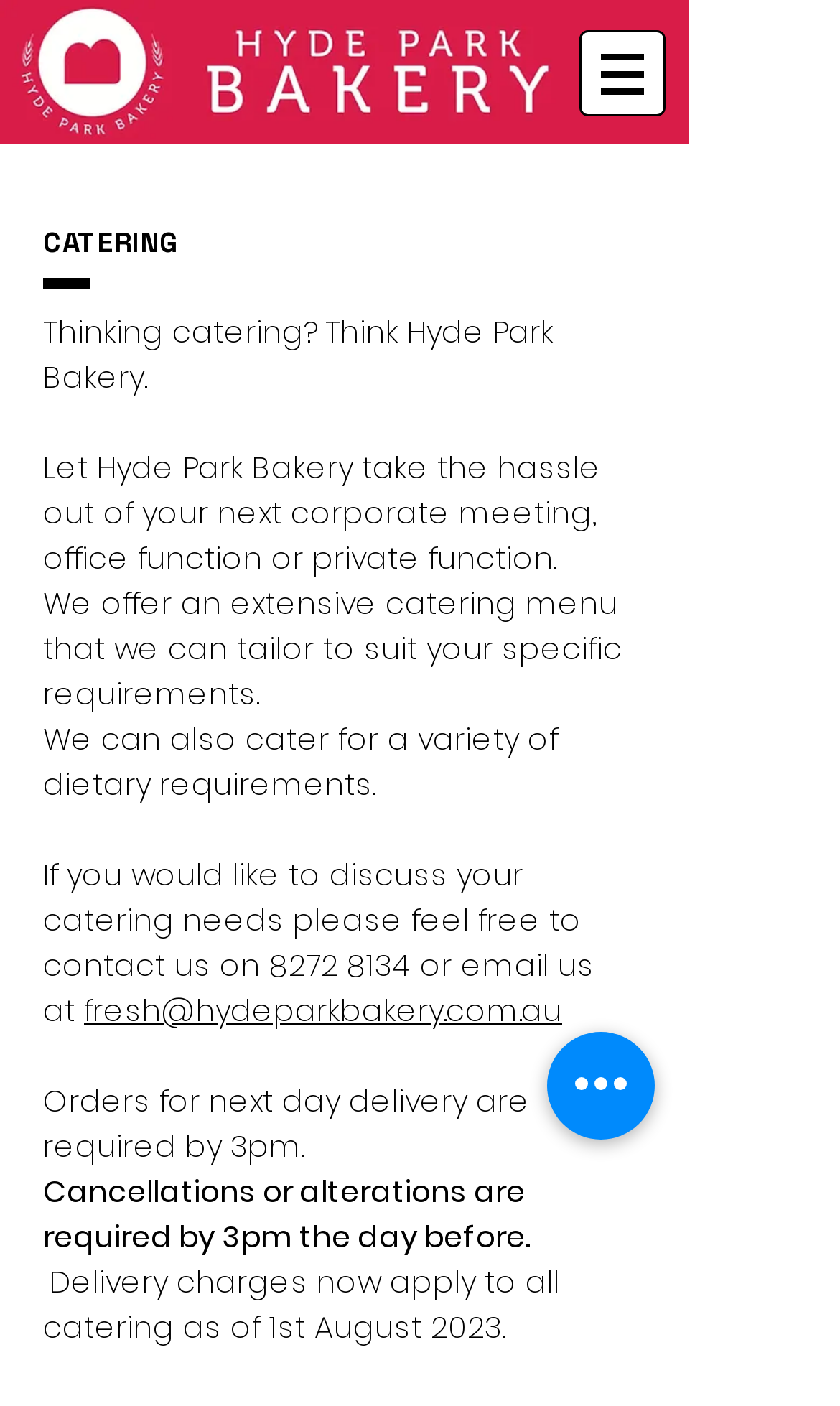Please provide a detailed answer to the question below based on the screenshot: 
What is the deadline for next day delivery orders?

I found the deadline by reading the text on the webpage, specifically the sentence 'Orders for next day delivery are required by 3pm.' which indicates that orders need to be placed by 3pm for next day delivery.